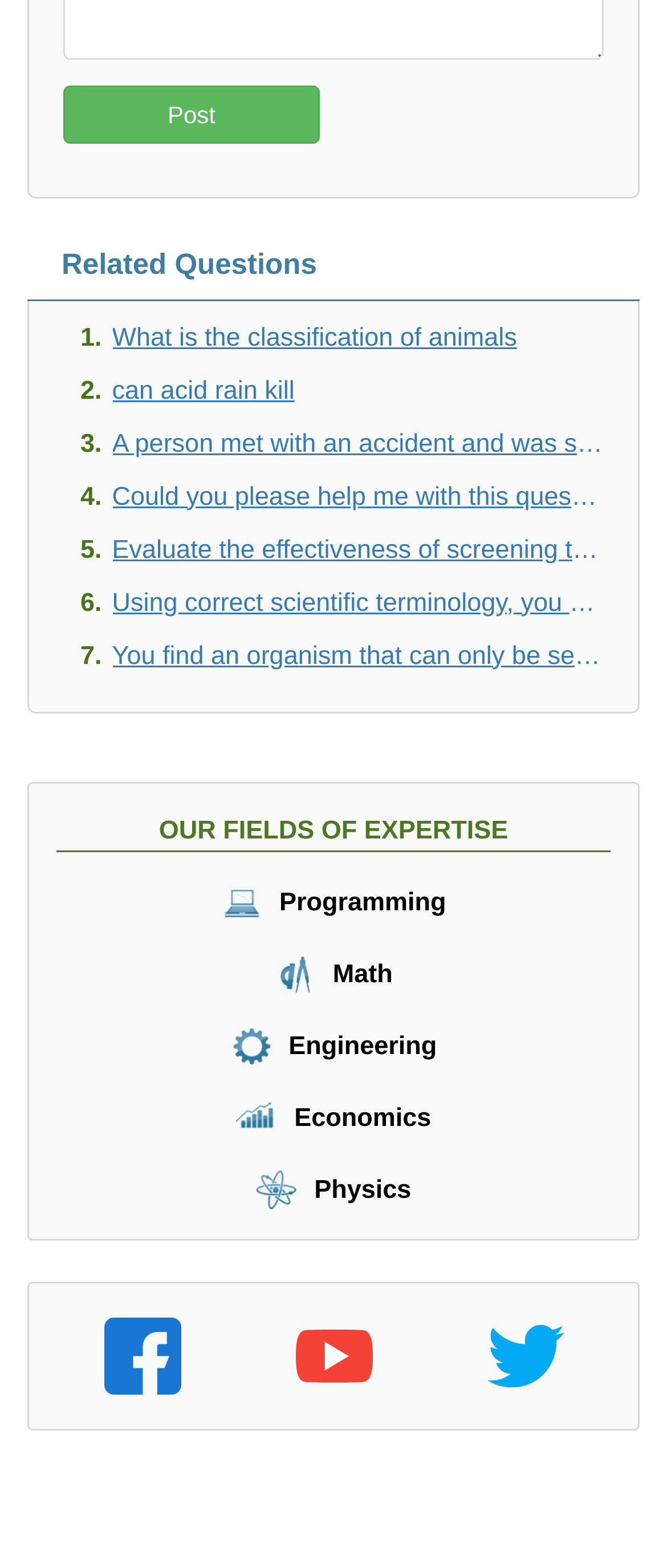How many social media links are available?
Provide a detailed answer to the question using information from the image.

I counted the number of links to social media platforms, including 'Assignment Expert on Facebook', 'Assignment Expert on YouTube', and 'Assignment Expert on Twitter', and found 3 social media links.